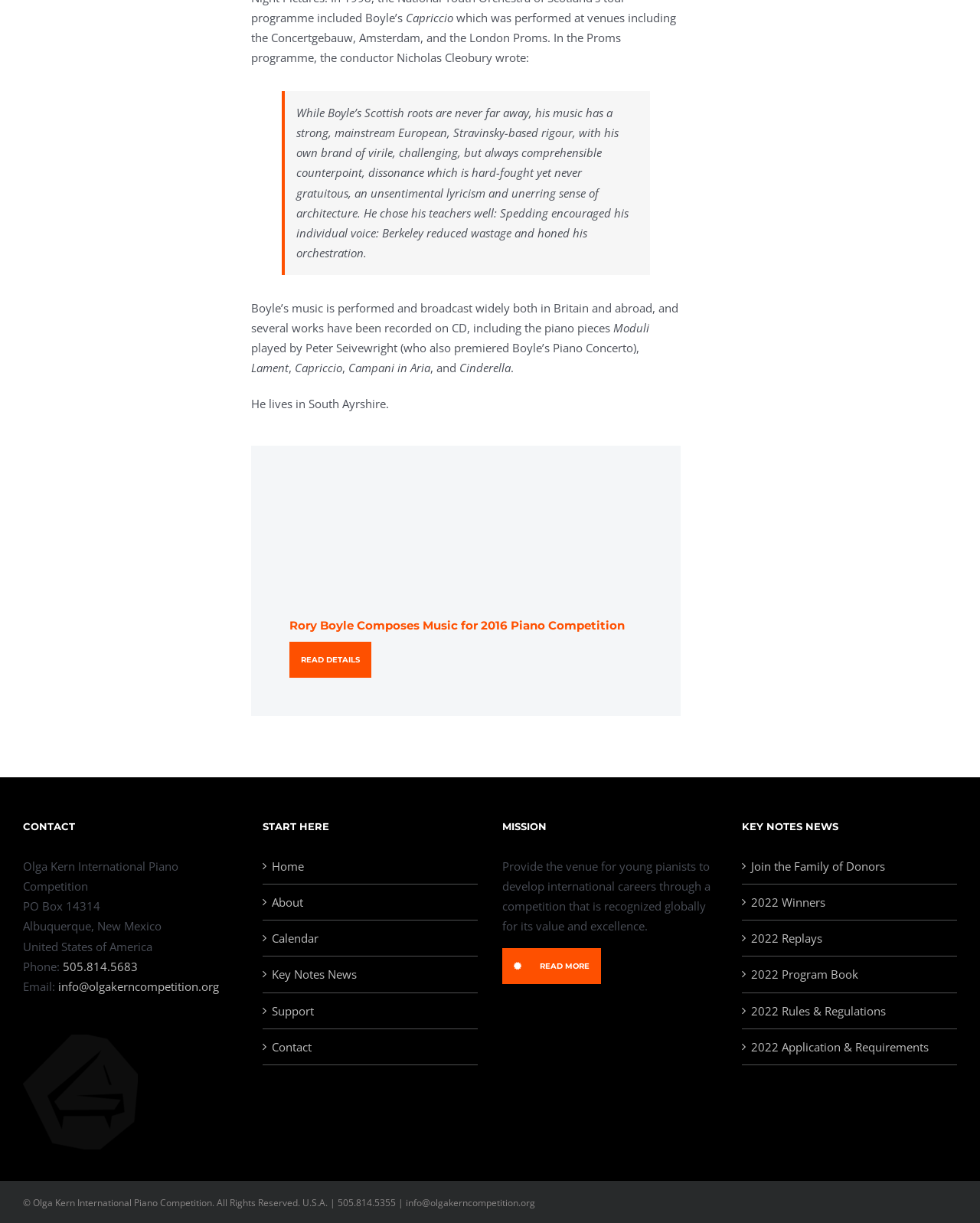Please respond to the question with a concise word or phrase:
What is the name of the piano piece mentioned?

Capriccio